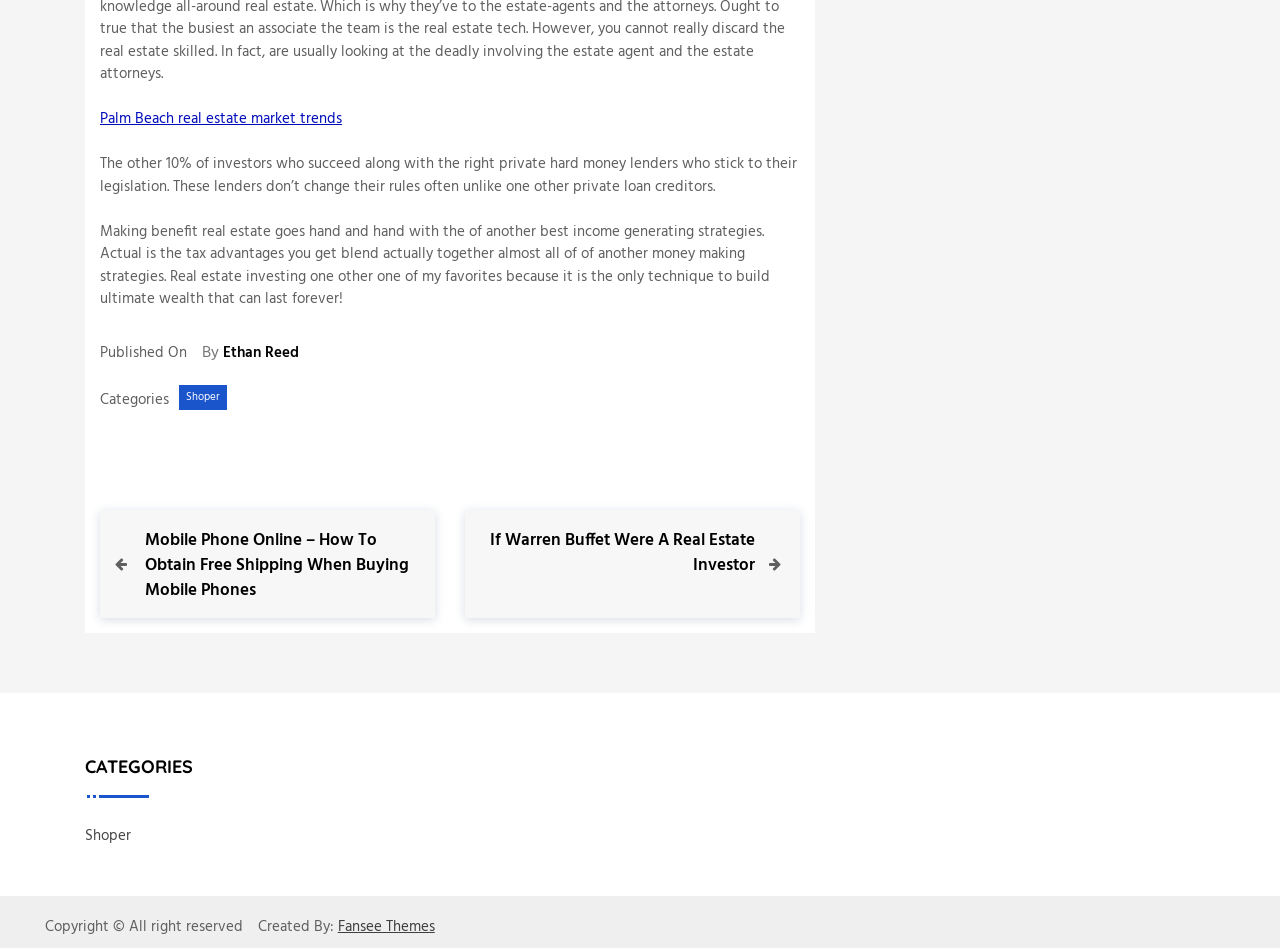What is the topic of the article?
We need a detailed and exhaustive answer to the question. Please elaborate.

The topic of the article can be inferred from the text content of the webpage, specifically the sentences 'Making benefit real estate goes hand and hand with the of another best income generating strategies.' and 'Real estate investing one other one of my favorites because it is the only technique to build ultimate wealth that can last forever!'